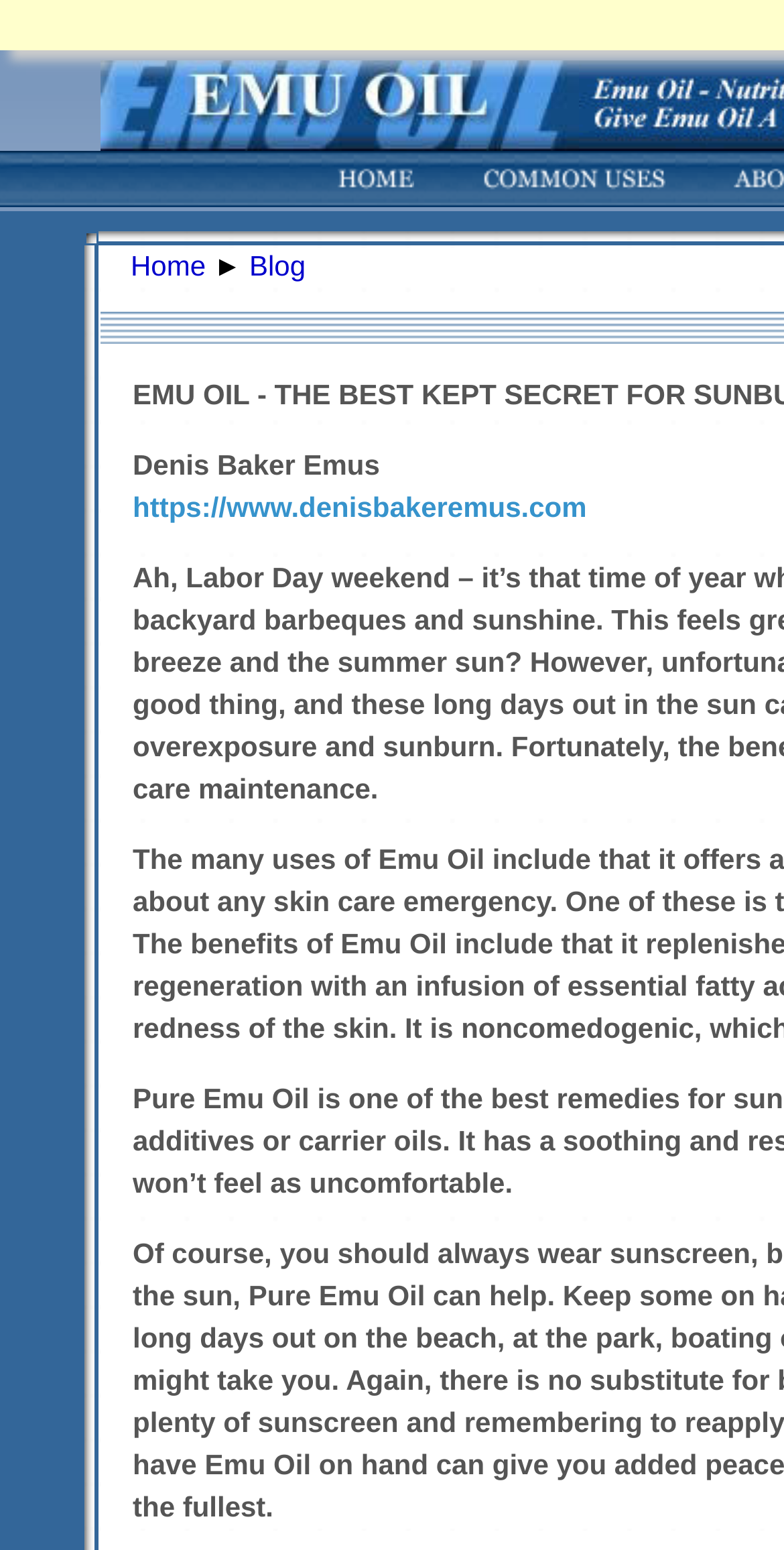Determine the bounding box coordinates for the HTML element described here: "Blog".

[0.318, 0.161, 0.39, 0.182]